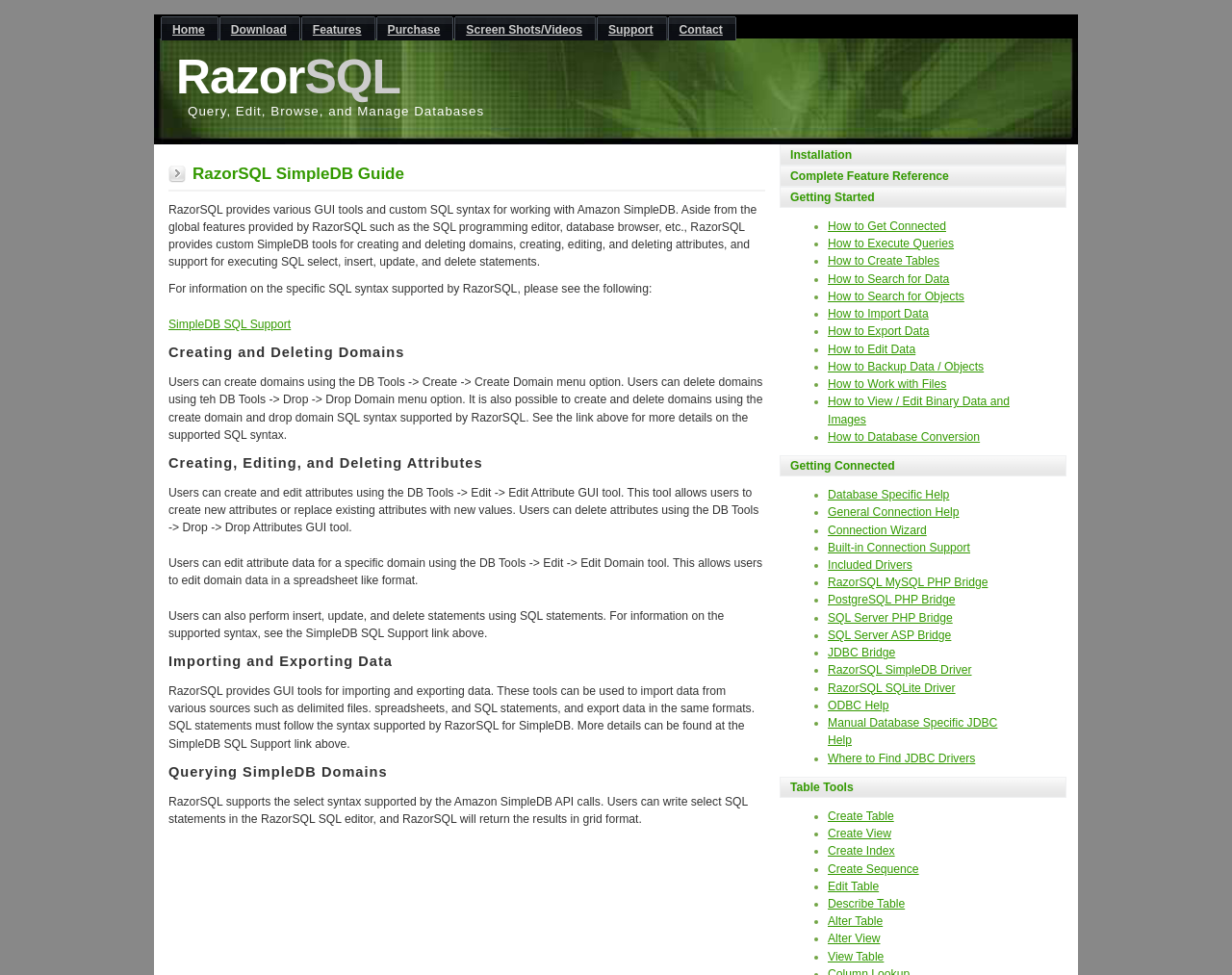How can users create domains?
Please answer the question with as much detail and depth as you can.

According to the webpage, users can create domains using the DB Tools -> Create -> Create Domain menu option, or by using the create domain SQL syntax supported by RazorSQL.